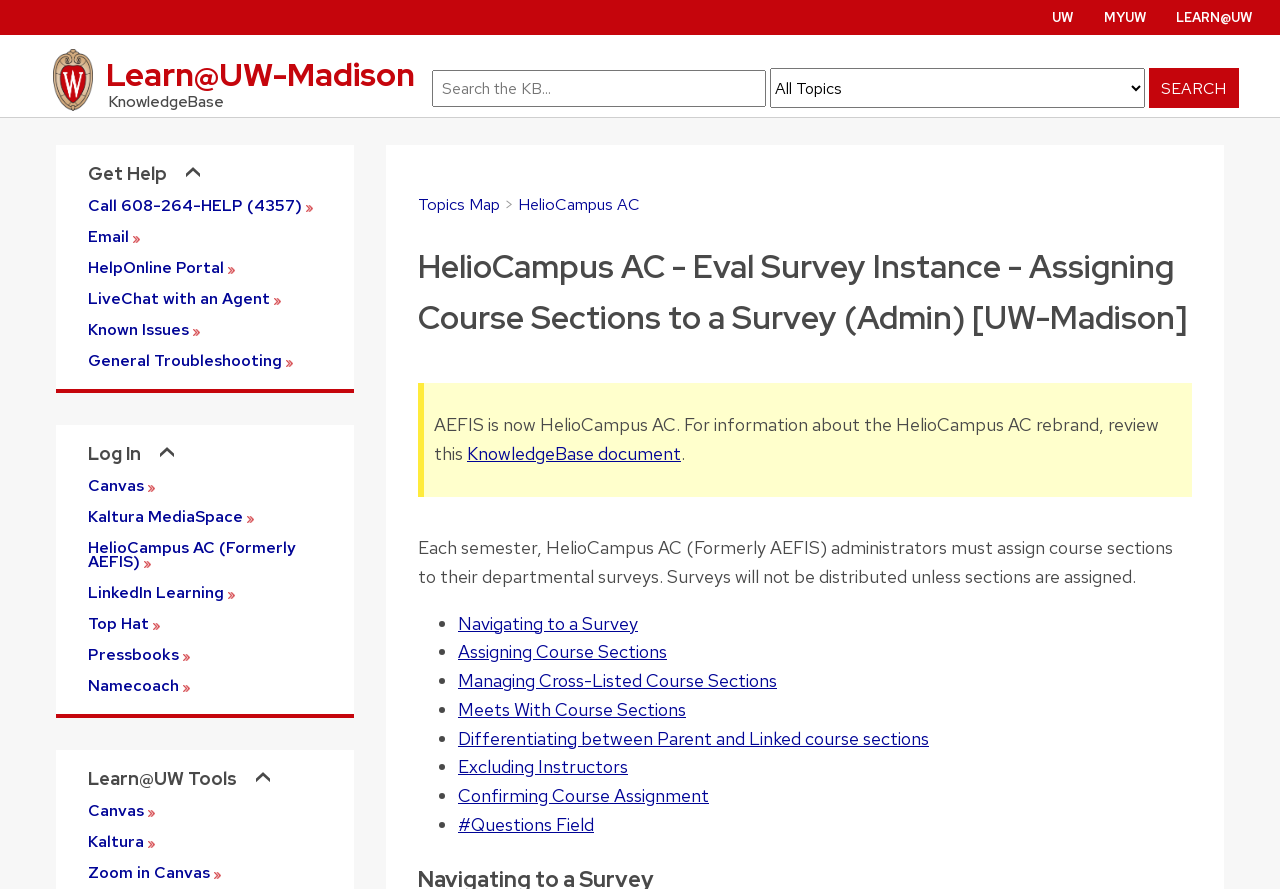What is the consequence of not assigning course sections to surveys?
Using the visual information, reply with a single word or short phrase.

Surveys will not be distributed